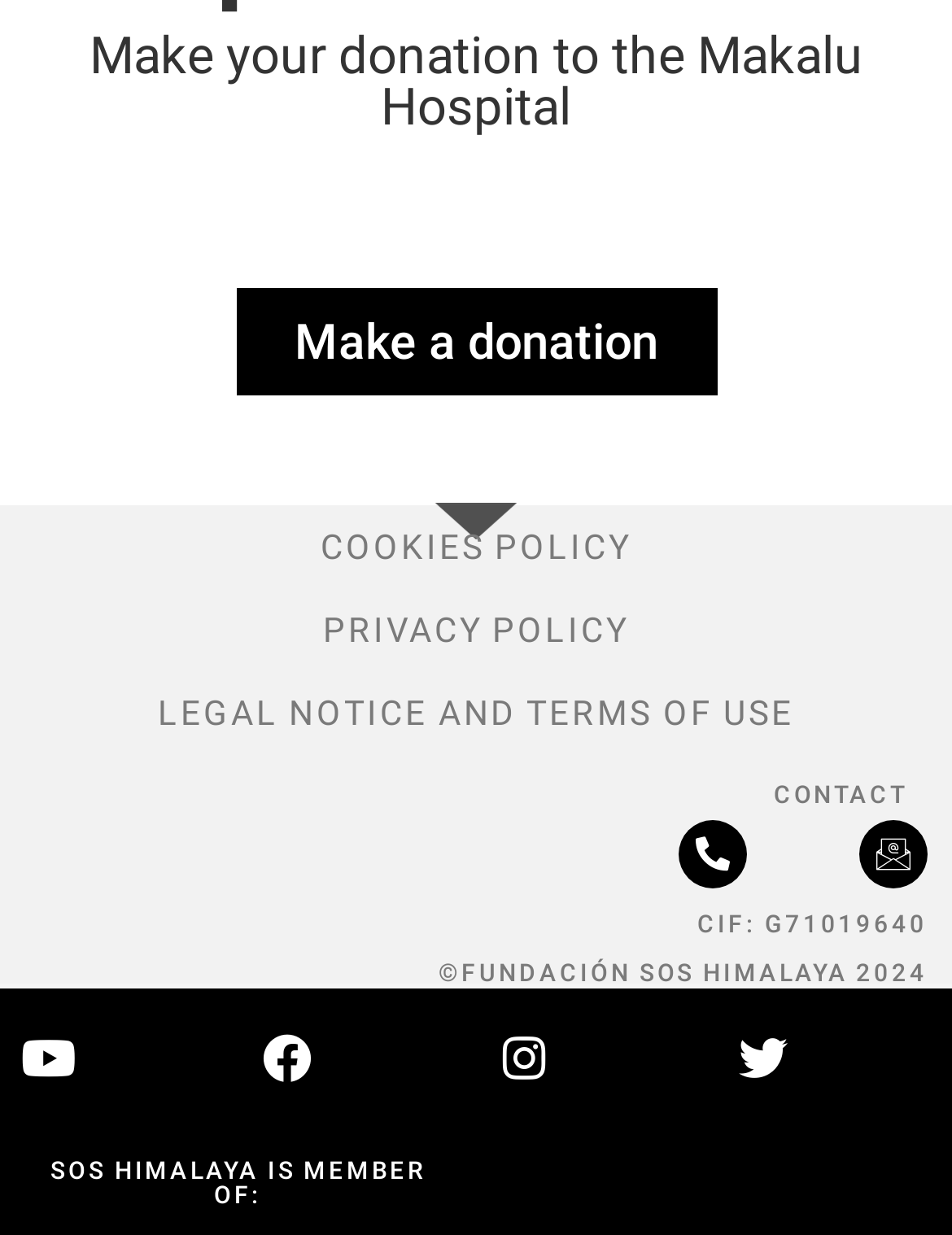What organizations is SOS Himalaya a member of?
Look at the image and provide a short answer using one word or a phrase.

AECID and CONGD